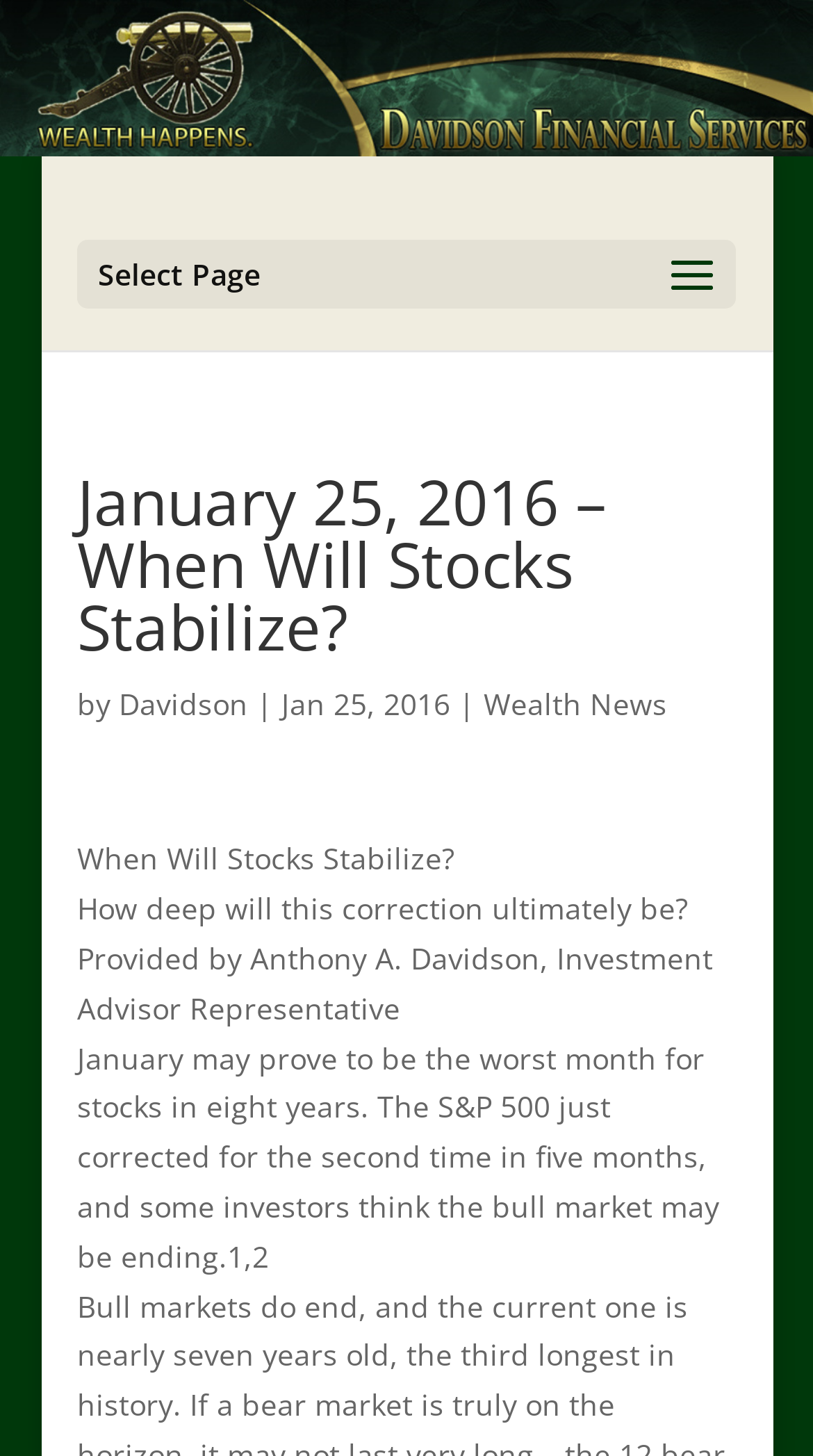Use a single word or phrase to answer the question:
What is the name of the publication?

Wealth News